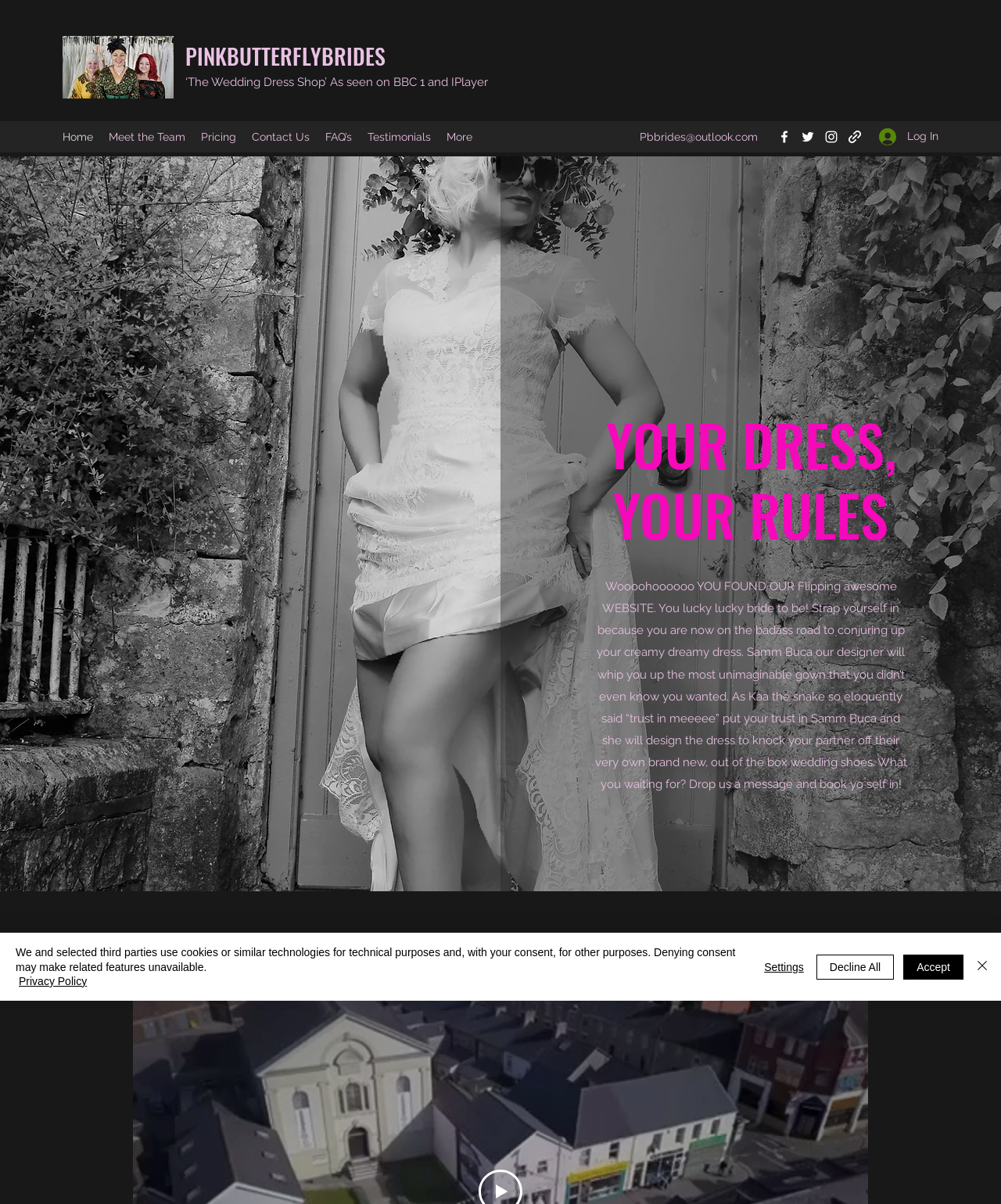Find the bounding box coordinates of the element's region that should be clicked in order to follow the given instruction: "Log in to the website". The coordinates should consist of four float numbers between 0 and 1, i.e., [left, top, right, bottom].

[0.867, 0.102, 0.938, 0.126]